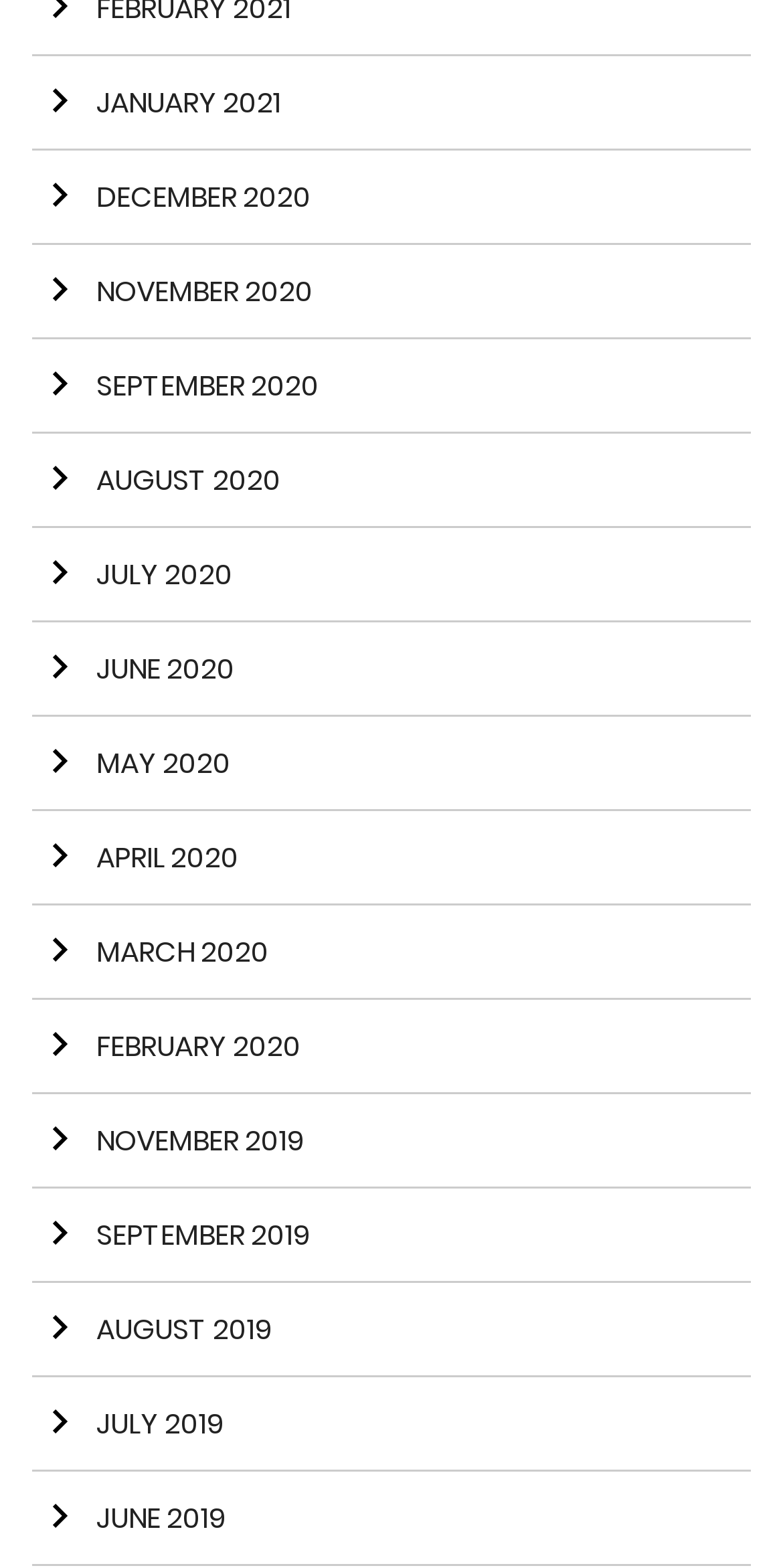What is the vertical position of the 'Arrow right SEPTEMBER 2020' link?
Based on the image, answer the question with as much detail as possible.

I looked at the bounding box coordinates of the 'Arrow right SEPTEMBER 2020' link and found that its top coordinate is 0.217, which indicates its vertical position on the webpage.